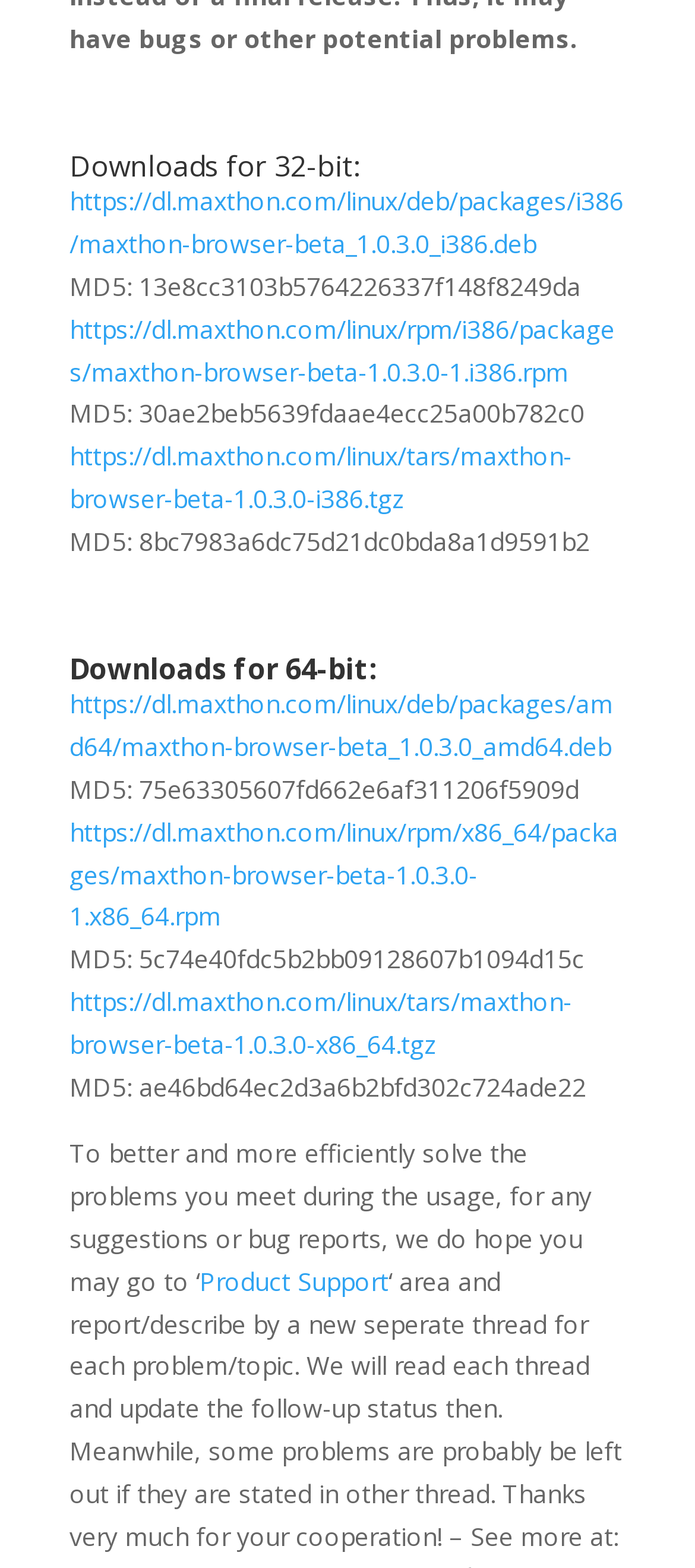How many download options are available for 32-bit systems?
Please provide a comprehensive answer based on the information in the image.

Under the 'Downloads for 32-bit:' heading, there are three links provided for downloading the maxthon-browser-beta software, each in a different format (deb, rpm, tgz). Therefore, there are three download options available for 32-bit systems.